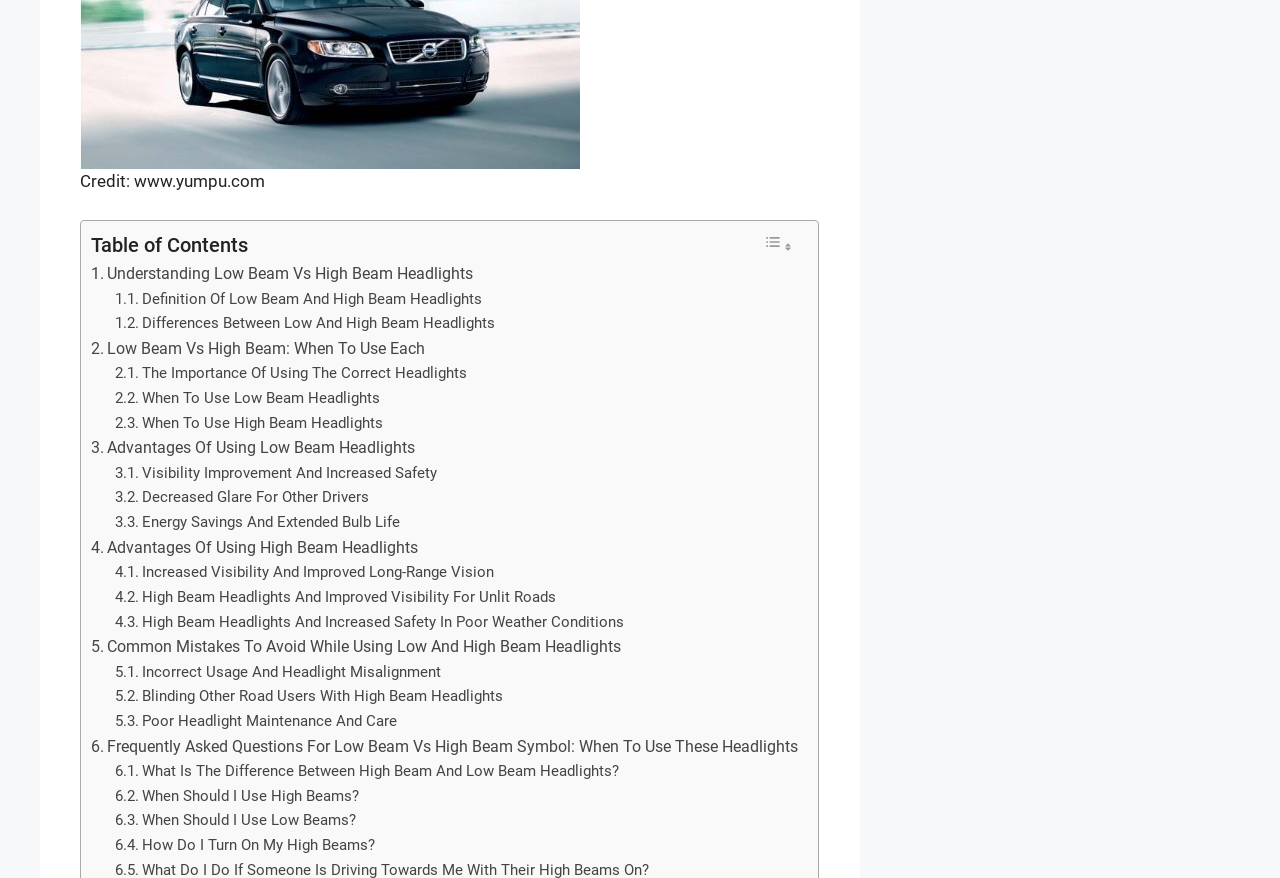Identify the bounding box coordinates for the element you need to click to achieve the following task: "Toggle Table of Content". Provide the bounding box coordinates as four float numbers between 0 and 1, in the form [left, top, right, bottom].

[0.592, 0.263, 0.624, 0.294]